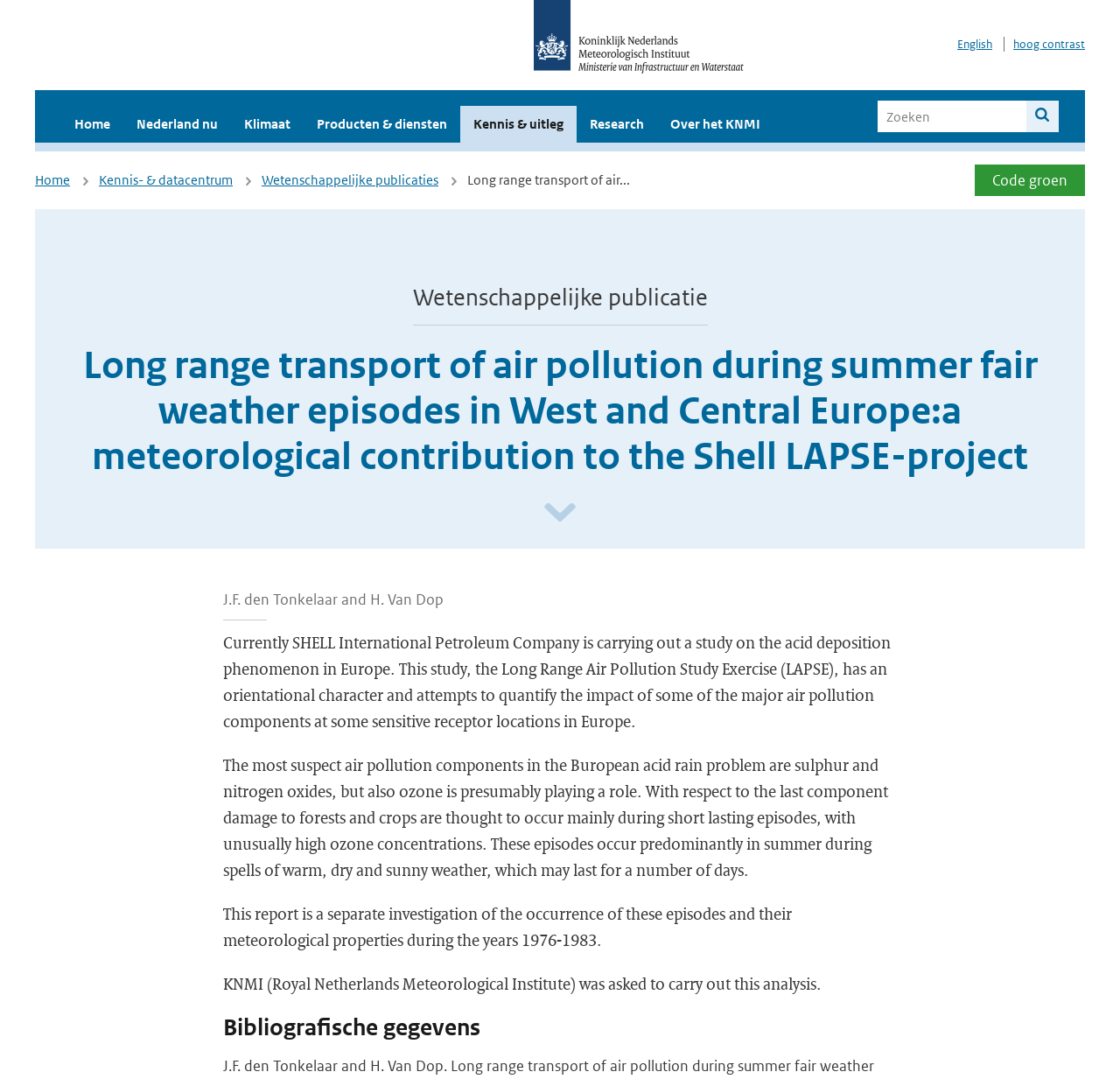Please pinpoint the bounding box coordinates for the region I should click to adhere to this instruction: "View Research page".

[0.515, 0.098, 0.587, 0.132]